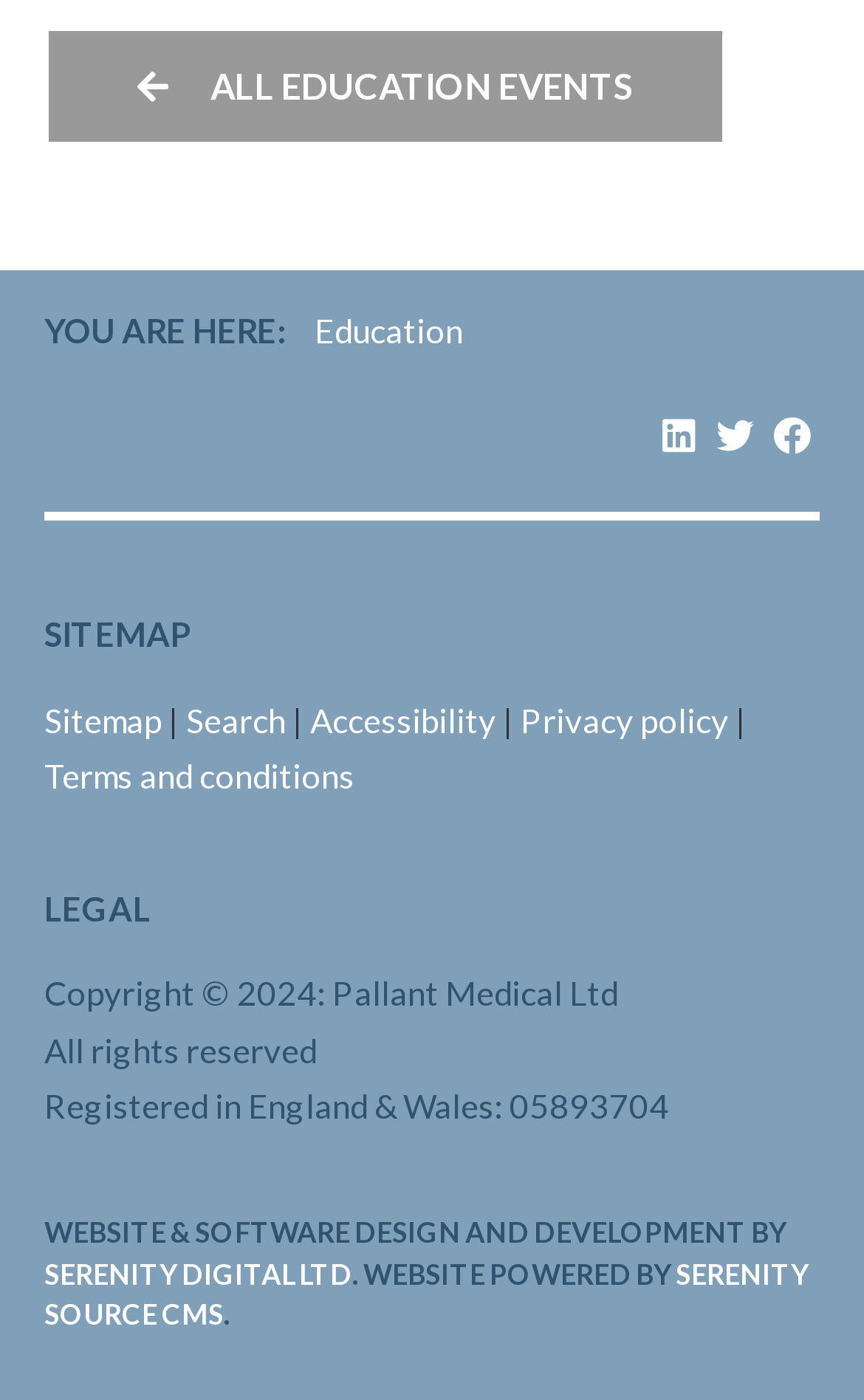Could you determine the bounding box coordinates of the clickable element to complete the instruction: "visit education page"? Provide the coordinates as four float numbers between 0 and 1, i.e., [left, top, right, bottom].

[0.338, 0.217, 0.536, 0.257]